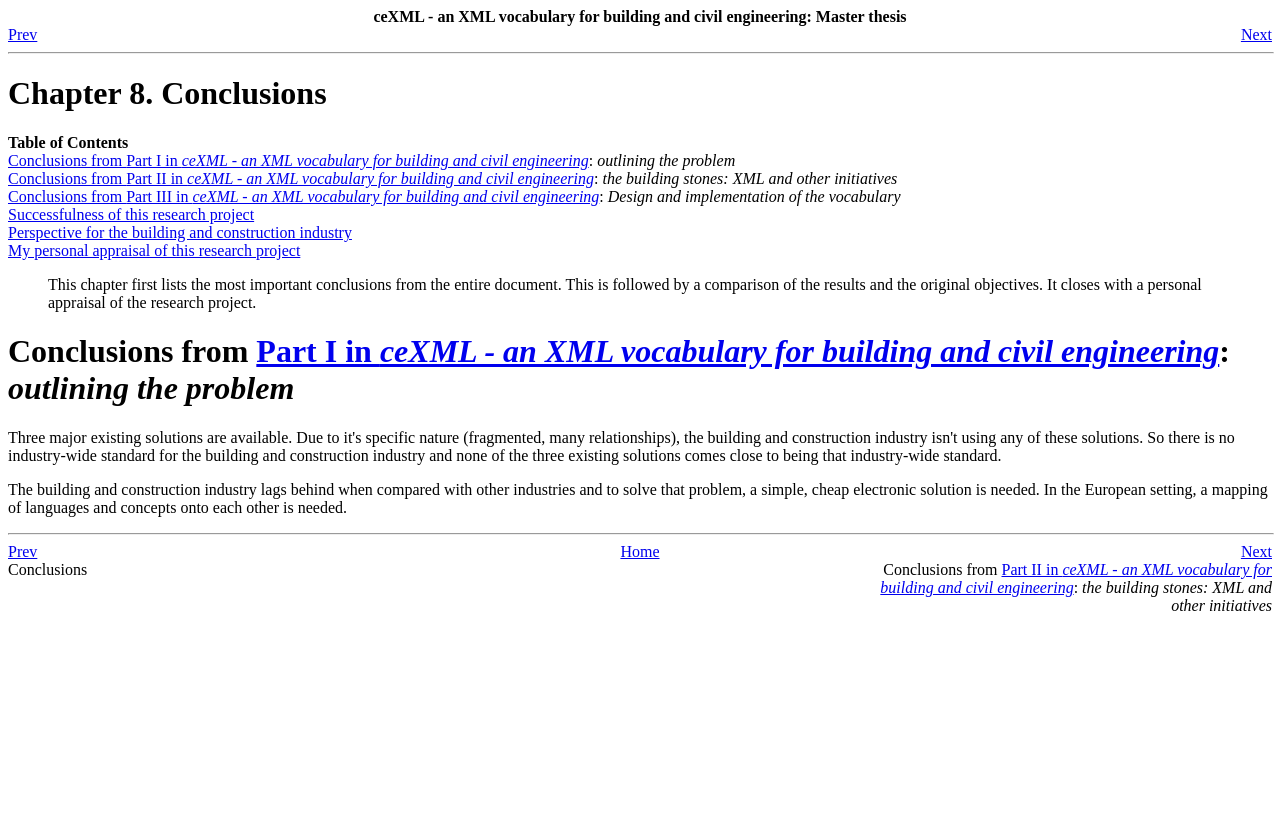Determine which piece of text is the heading of the webpage and provide it.

Chapter 8. Conclusions